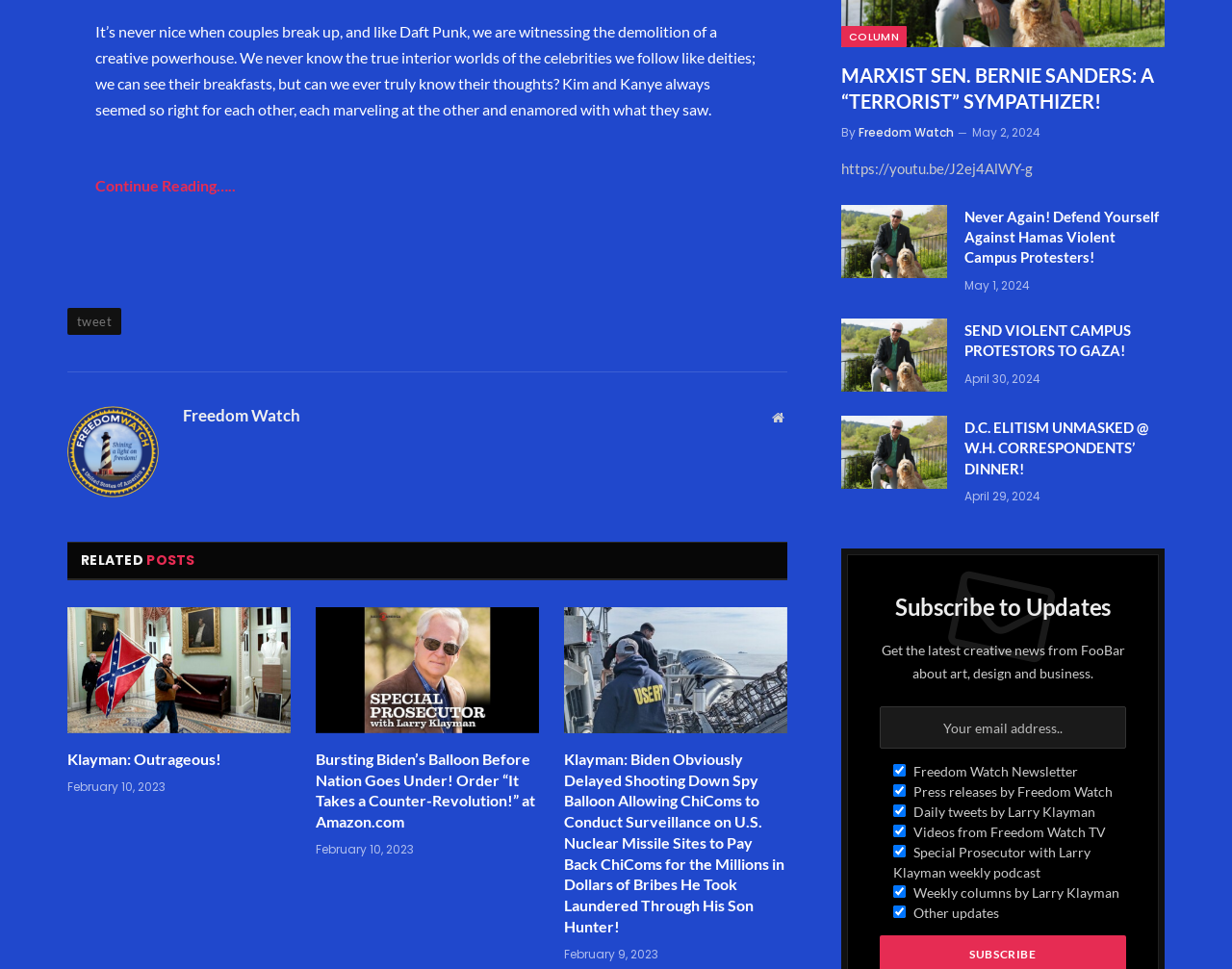Pinpoint the bounding box coordinates of the element to be clicked to execute the instruction: "Enter email address".

[0.714, 0.729, 0.914, 0.773]